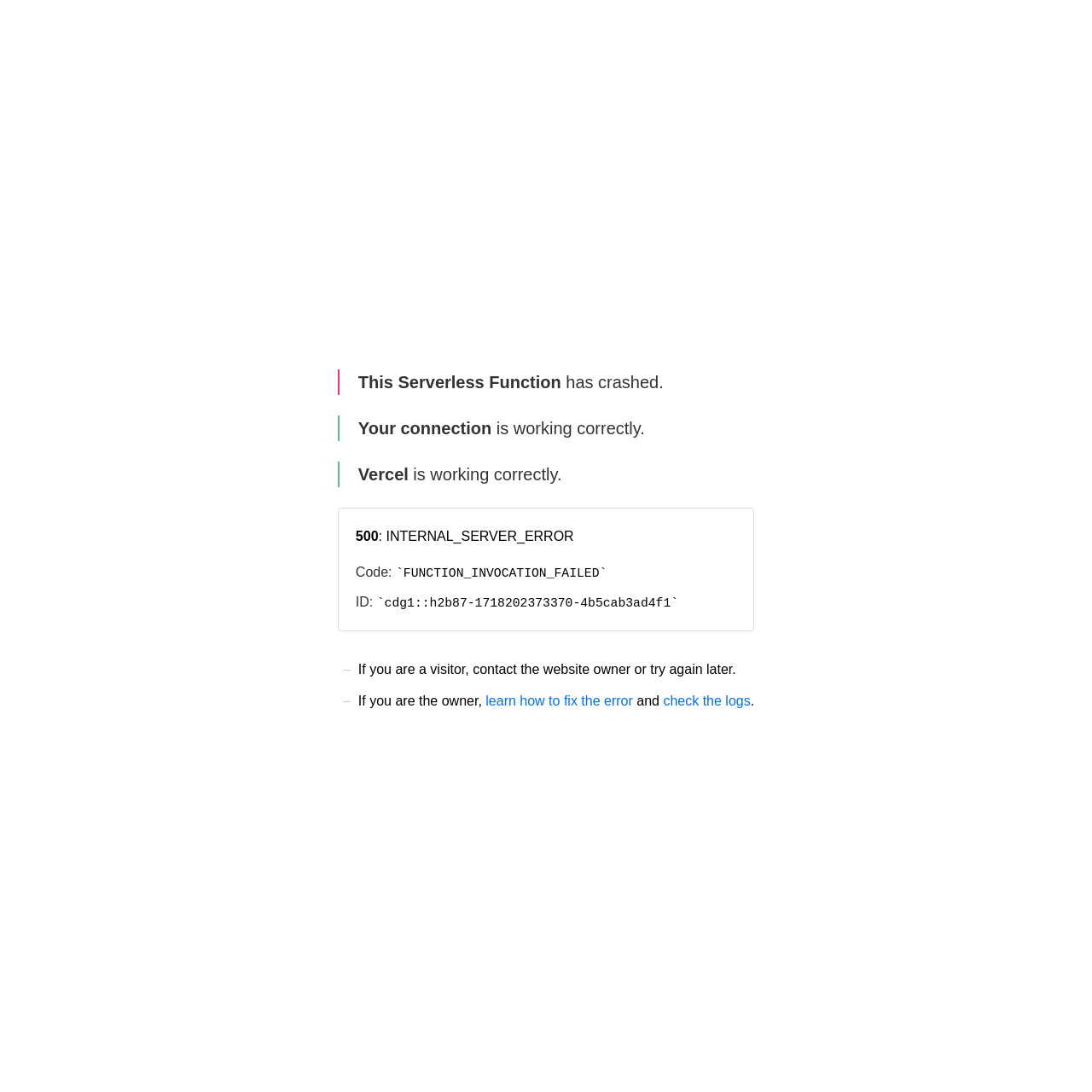Identify the bounding box for the UI element that is described as follows: "check the logs".

[0.607, 0.635, 0.687, 0.649]